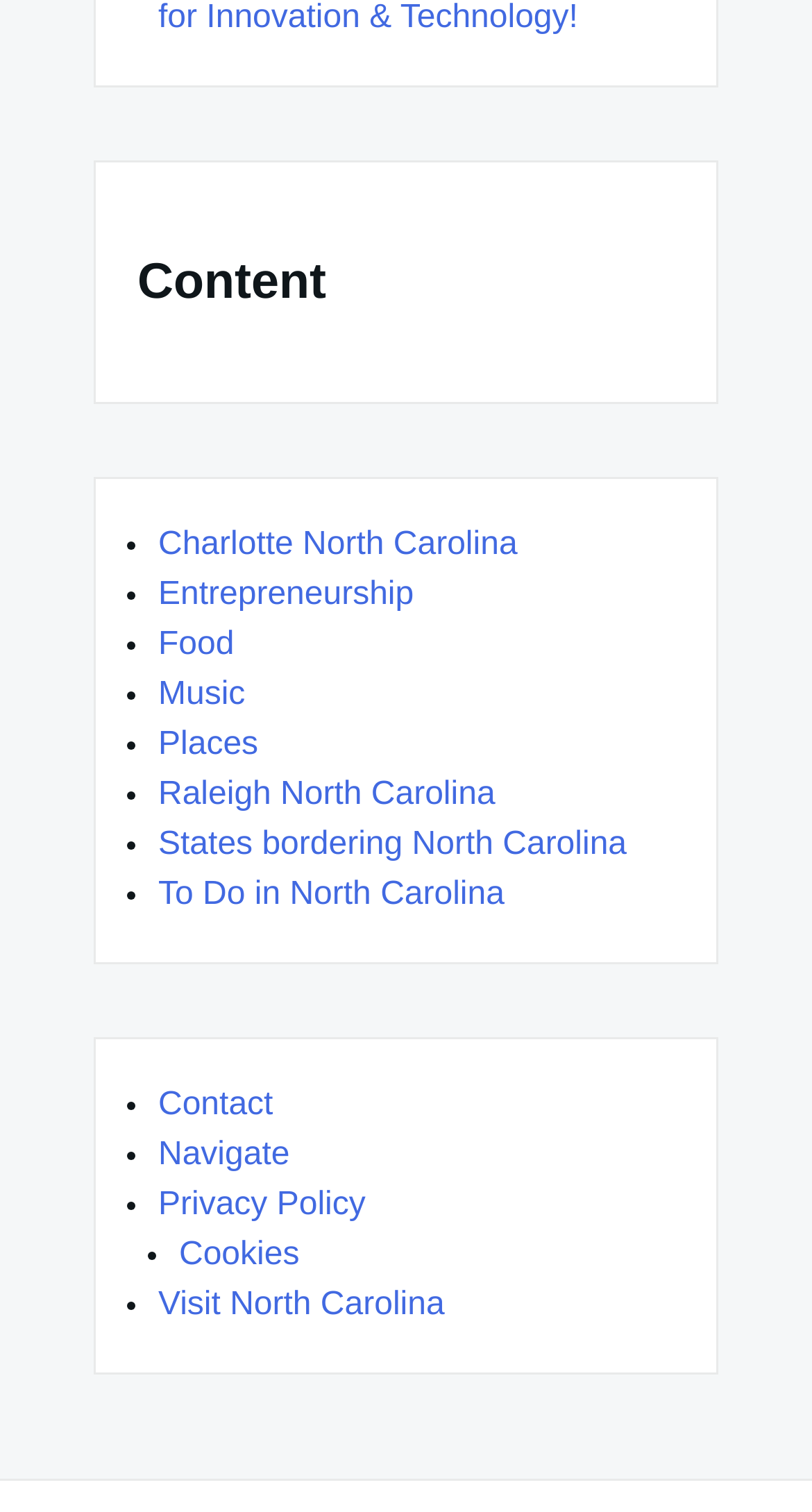Locate the UI element described as follows: "Food". Return the bounding box coordinates as four float numbers between 0 and 1 in the order [left, top, right, bottom].

[0.195, 0.415, 0.288, 0.439]